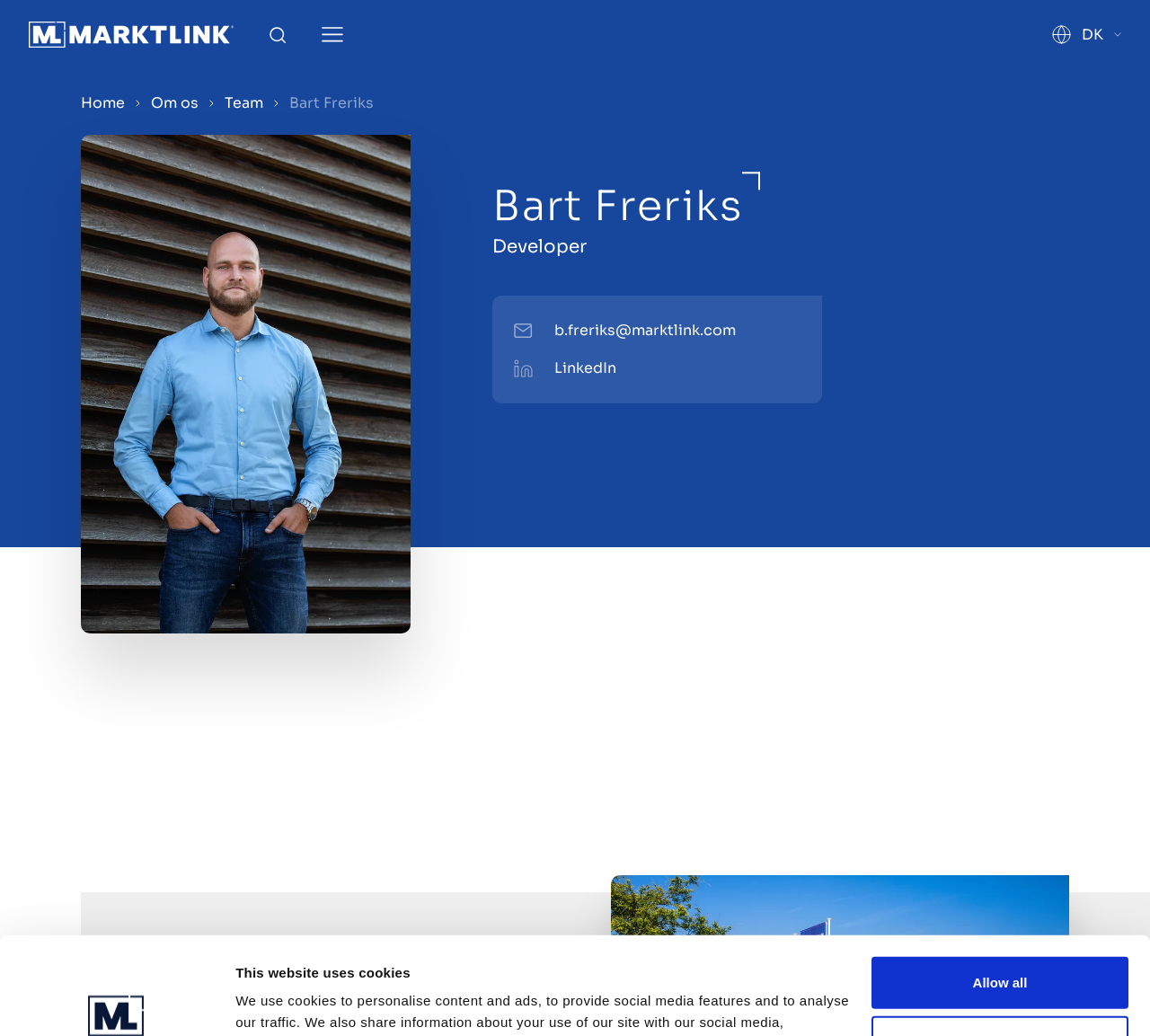Please locate the bounding box coordinates for the element that should be clicked to achieve the following instruction: "Toggle the search button". Ensure the coordinates are given as four float numbers between 0 and 1, i.e., [left, top, right, bottom].

[0.234, 0.026, 0.248, 0.041]